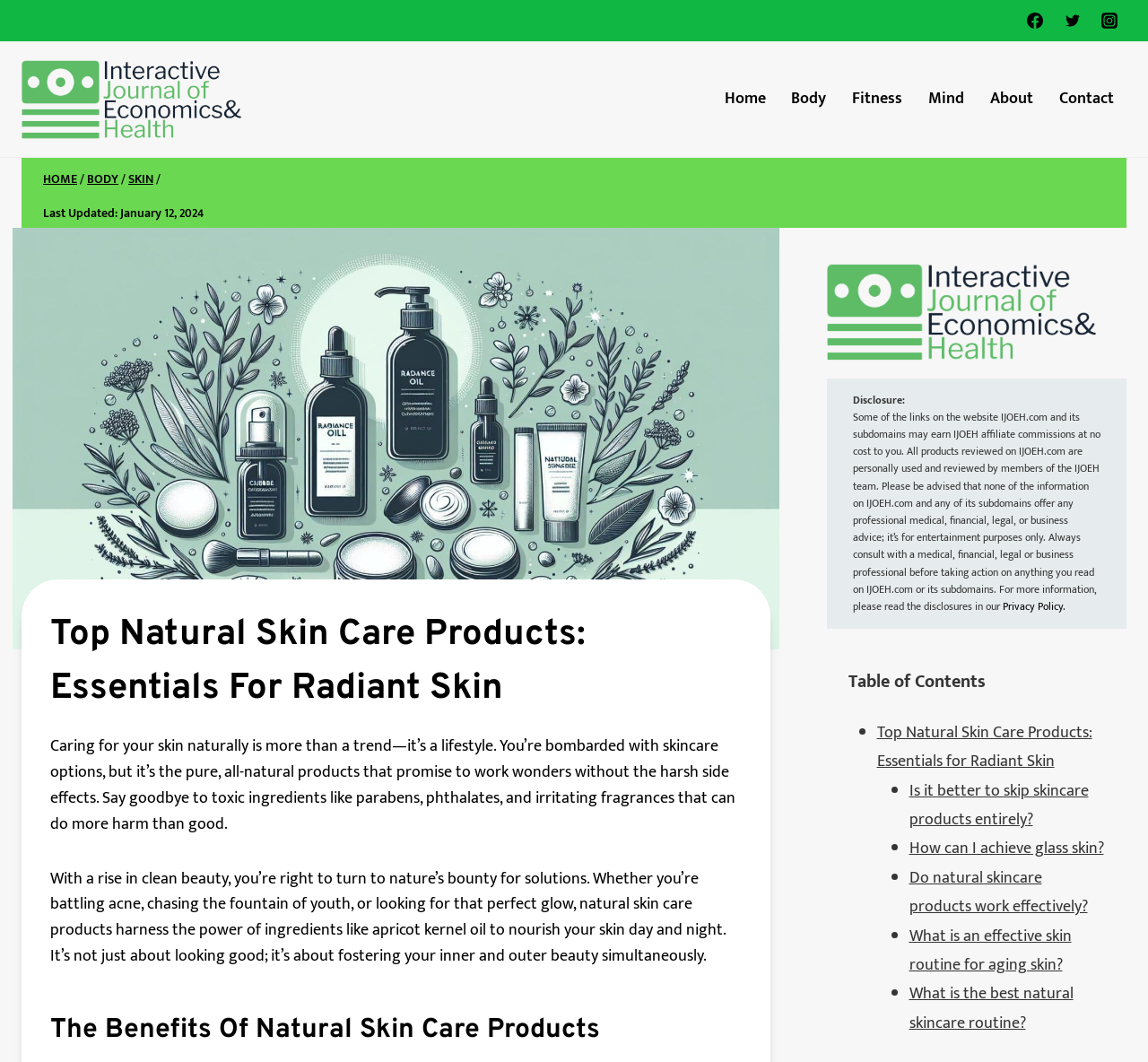Locate the bounding box coordinates of the element that needs to be clicked to carry out the instruction: "View the Table of Contents". The coordinates should be given as four float numbers ranging from 0 to 1, i.e., [left, top, right, bottom].

[0.72, 0.609, 0.981, 0.998]